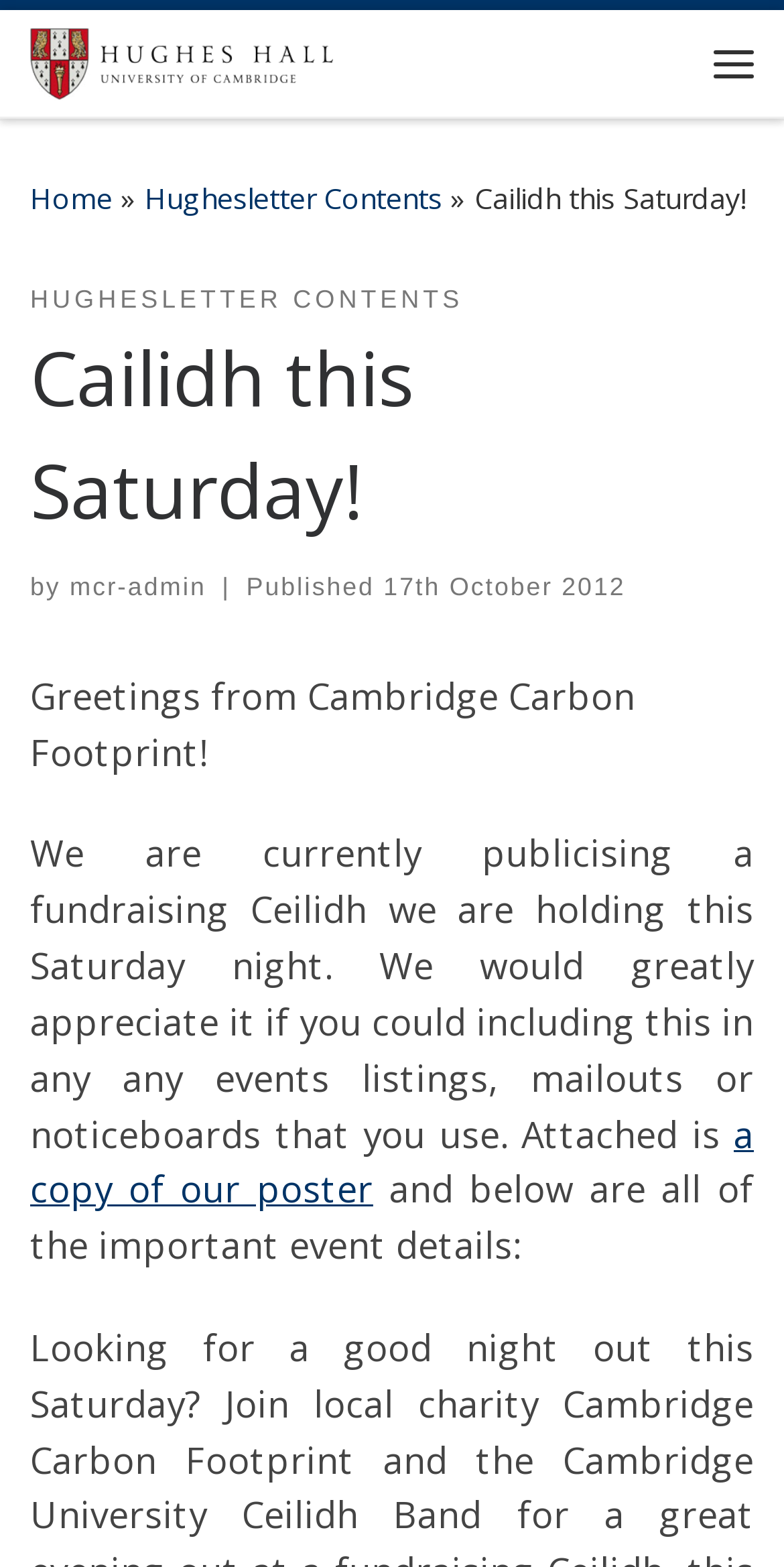Summarize the webpage with a detailed and informative caption.

The webpage is about an event called Cailidh, which is taking place this Saturday, as indicated by the title "Cailidh this Saturday! – Hughes Hall MCR". 

At the top left of the page, there is a link to "Skip to content" and the website's title "Hughes Hall MCR | The official website of the Hughes Hall Middle Common Room", accompanied by a "Back home" image. 

On the top right, there is a "Menu" button. 

Below the title, there are navigation links, including "Home" and "Hughesletter Contents", separated by a "»" symbol. 

The main content of the page is about the Cailidh event. There is a heading "Cailidh this Saturday!" followed by a subheading "HUGHESLETTER CONTENTS". The event details are provided, including the date "17th October 2012", and a message from Cambridge Carbon Footprint about a fundraising Ceilidh. 

There is a link to a poster for the event, and the important event details are listed below.